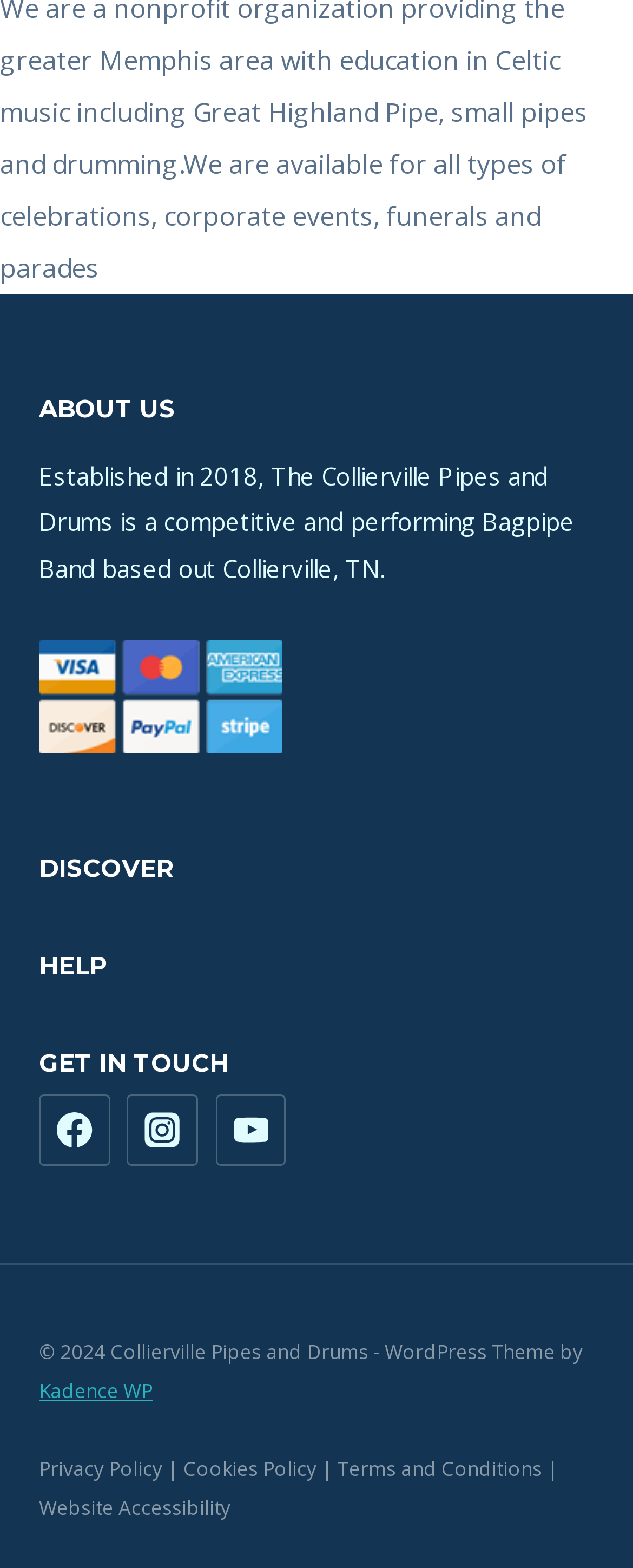Bounding box coordinates are specified in the format (top-left x, top-left y, bottom-right x, bottom-right y). All values are floating point numbers bounded between 0 and 1. Please provide the bounding box coordinate of the region this sentence describes: Kadence WP

[0.062, 0.878, 0.241, 0.896]